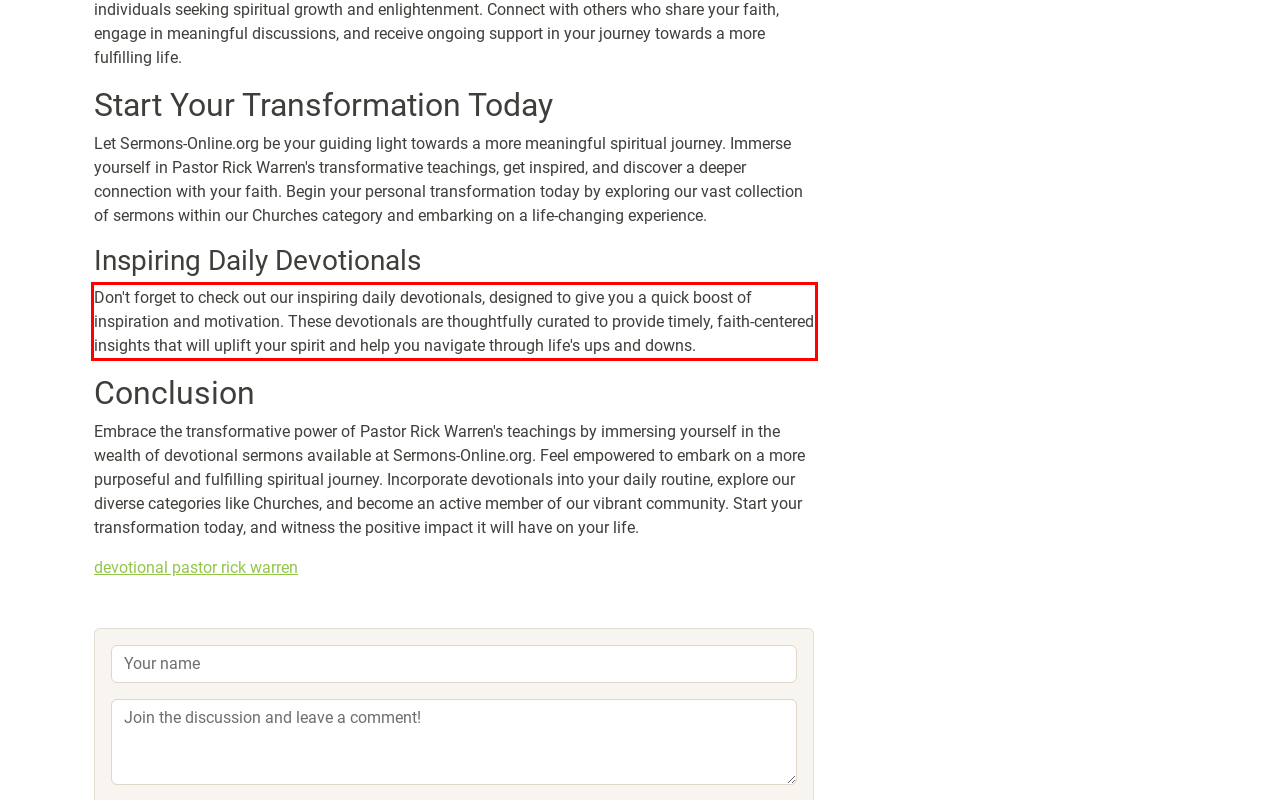There is a screenshot of a webpage with a red bounding box around a UI element. Please use OCR to extract the text within the red bounding box.

Don't forget to check out our inspiring daily devotionals, designed to give you a quick boost of inspiration and motivation. These devotionals are thoughtfully curated to provide timely, faith-centered insights that will uplift your spirit and help you navigate through life's ups and downs.